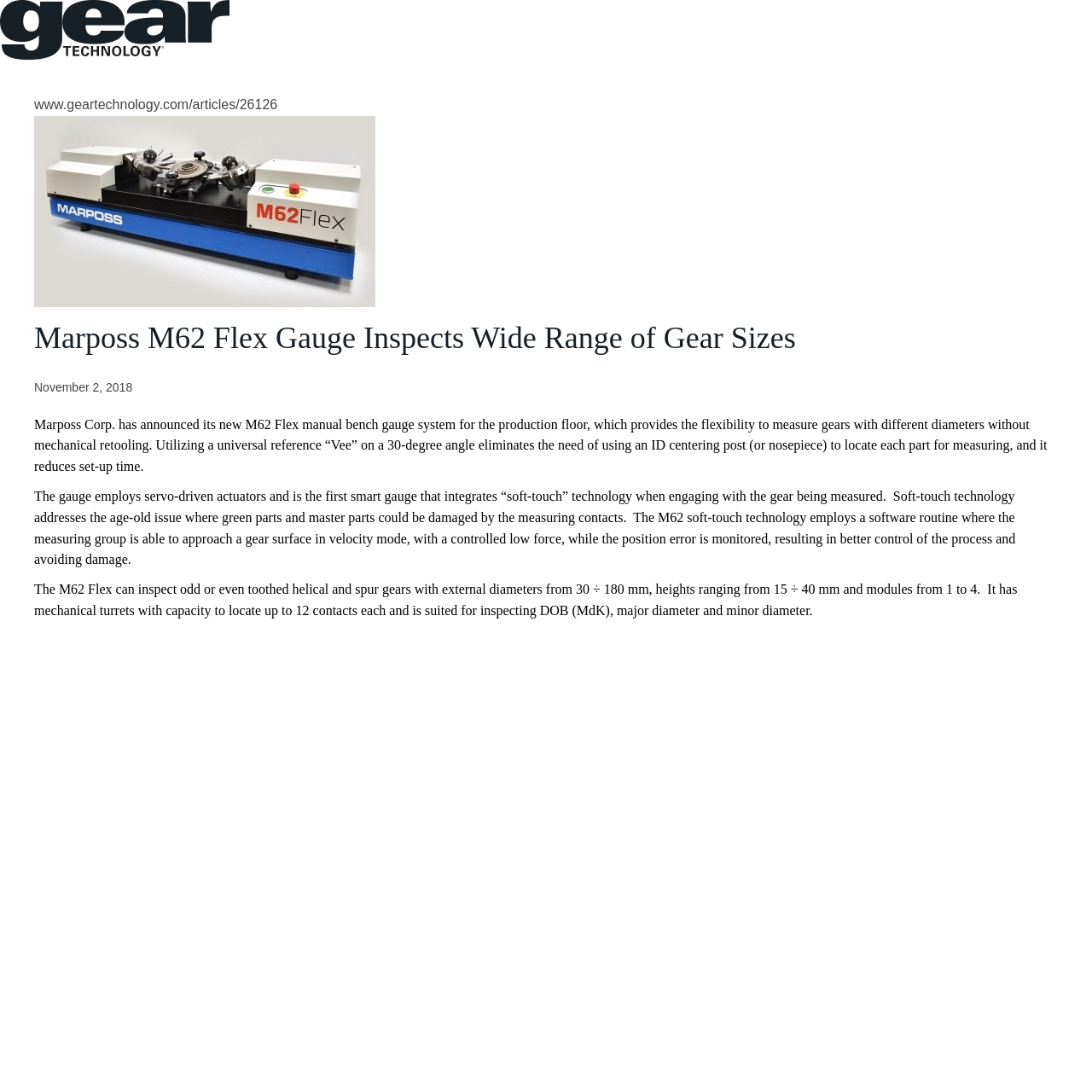What technology does the M62 Flex employ to avoid damaging green parts and master parts?
From the image, respond using a single word or phrase.

soft-touch technology